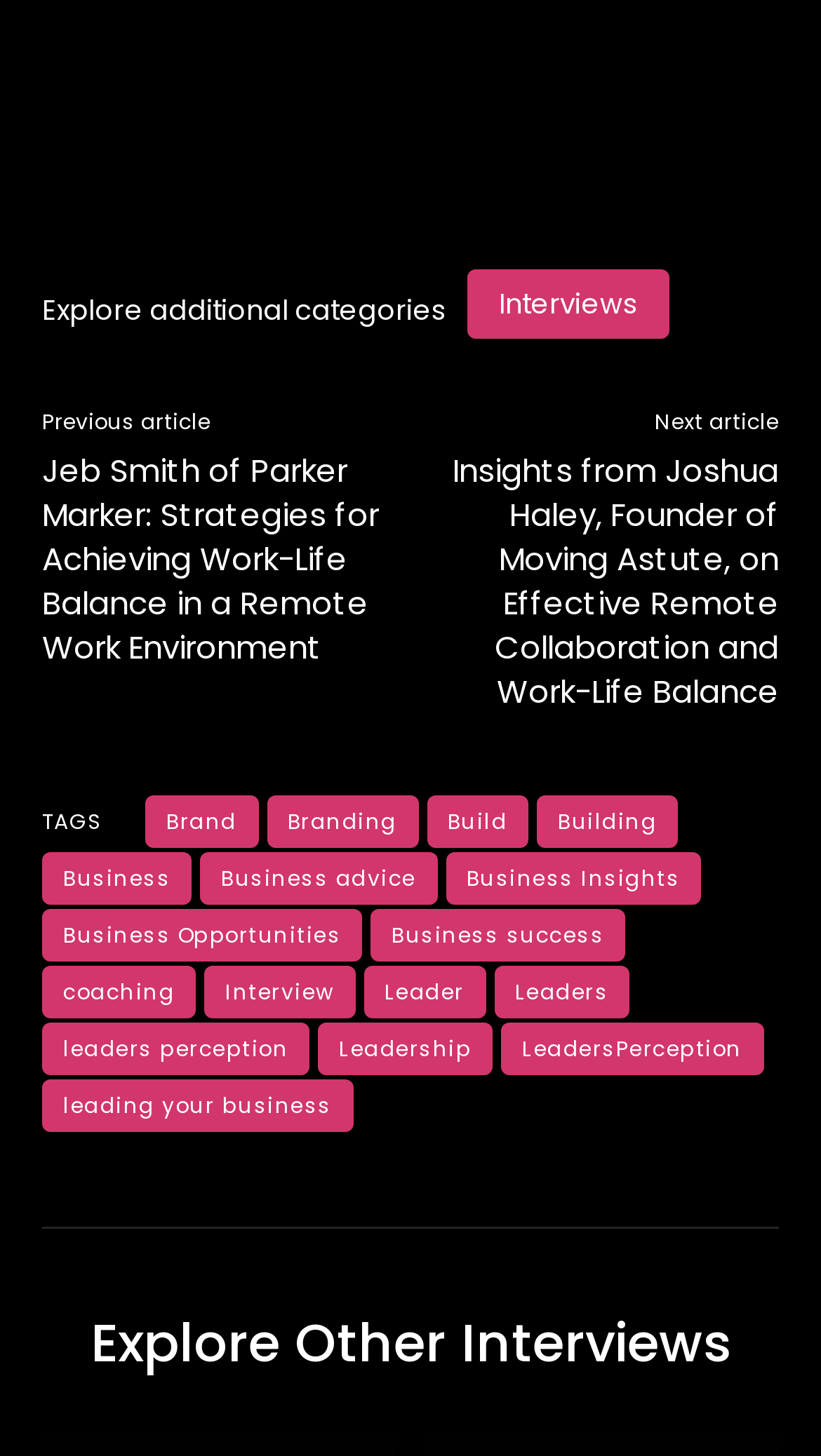Provide the bounding box coordinates for the area that should be clicked to complete the instruction: "View the 'Explore Other Interviews' section".

[0.11, 0.902, 0.89, 0.946]